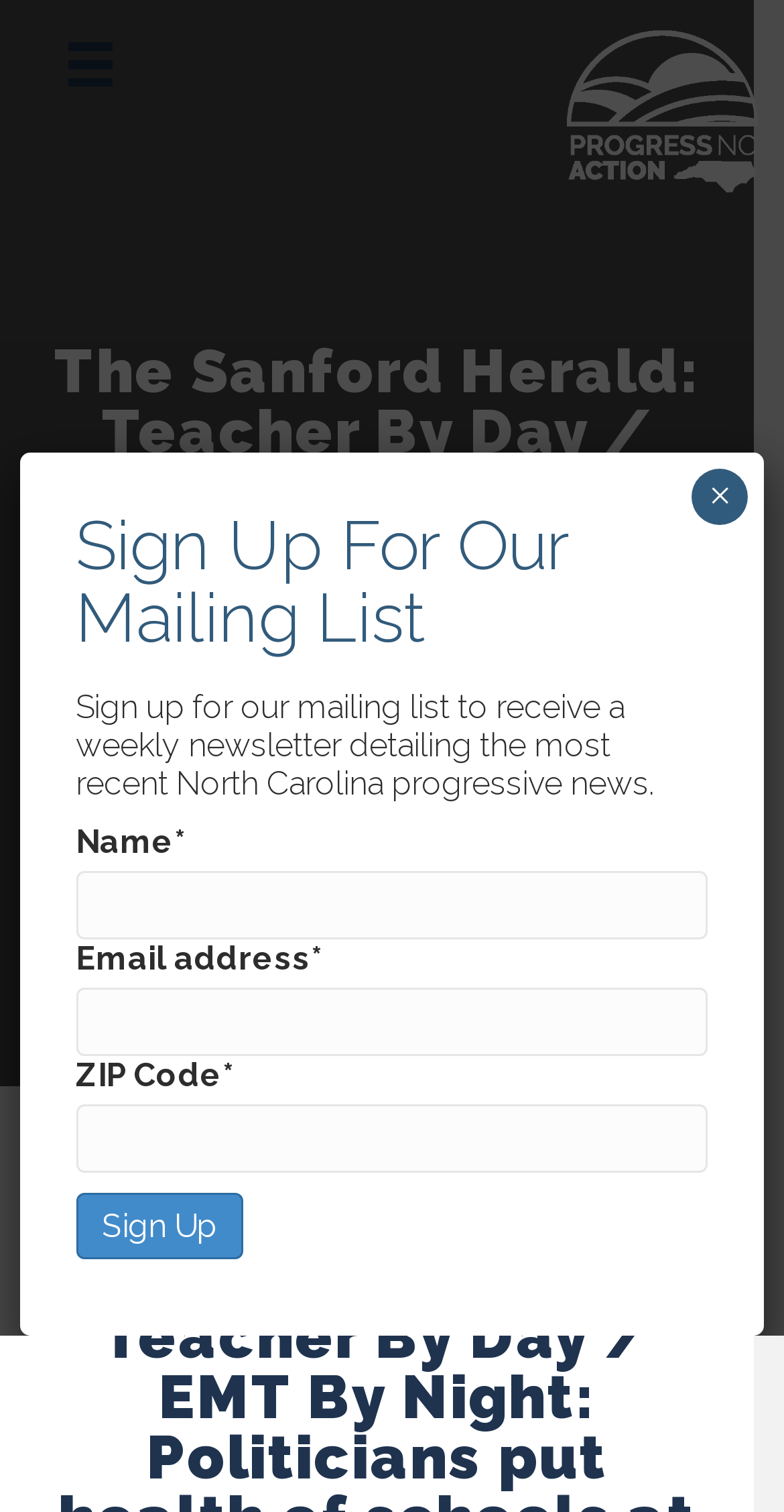Identify the text that serves as the heading for the webpage and generate it.

The Sanford Herald: Teacher By Day / EMT By Night: Politicians put health of schools at risk